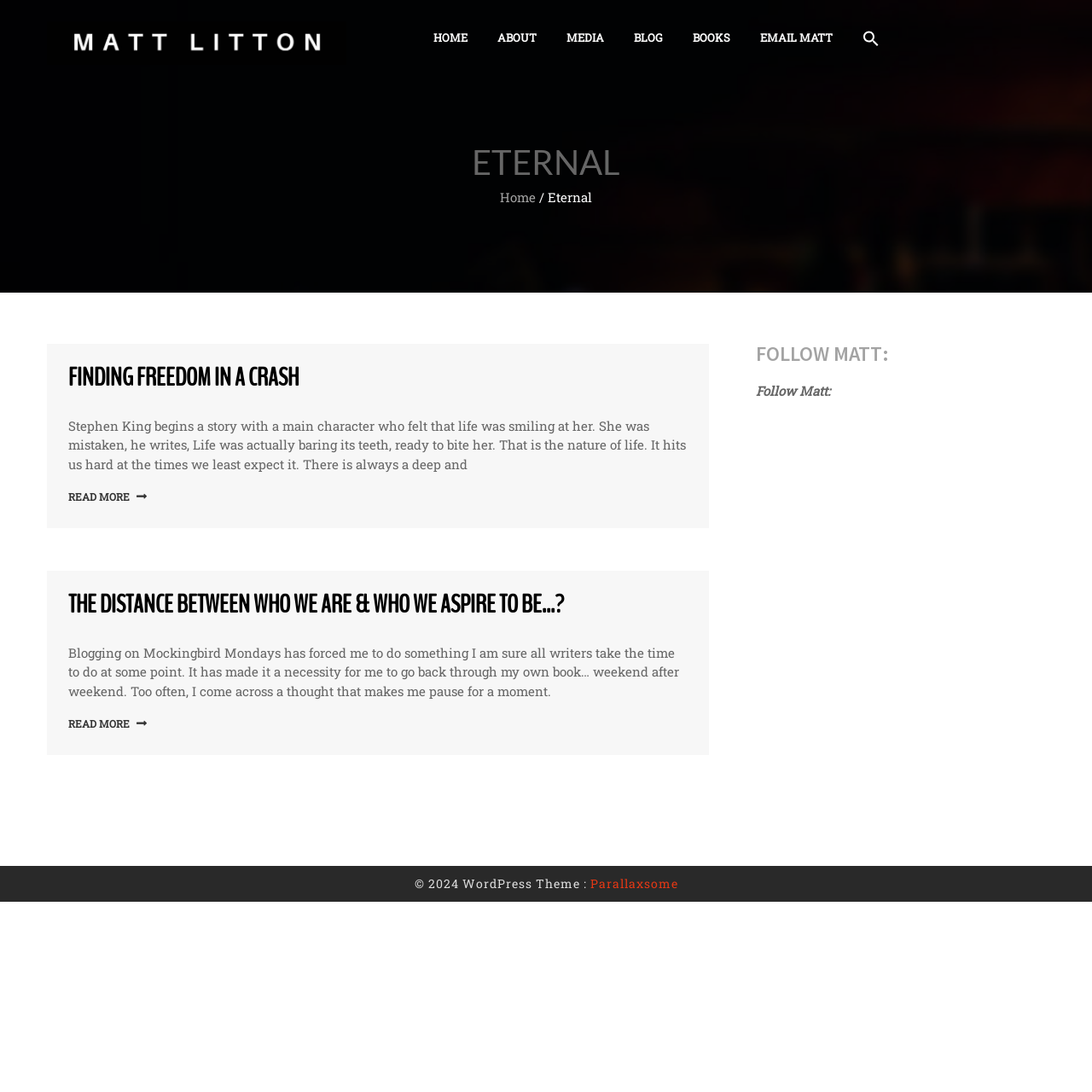Please locate the bounding box coordinates for the element that should be clicked to achieve the following instruction: "View news from May 2022". Ensure the coordinates are given as four float numbers between 0 and 1, i.e., [left, top, right, bottom].

None